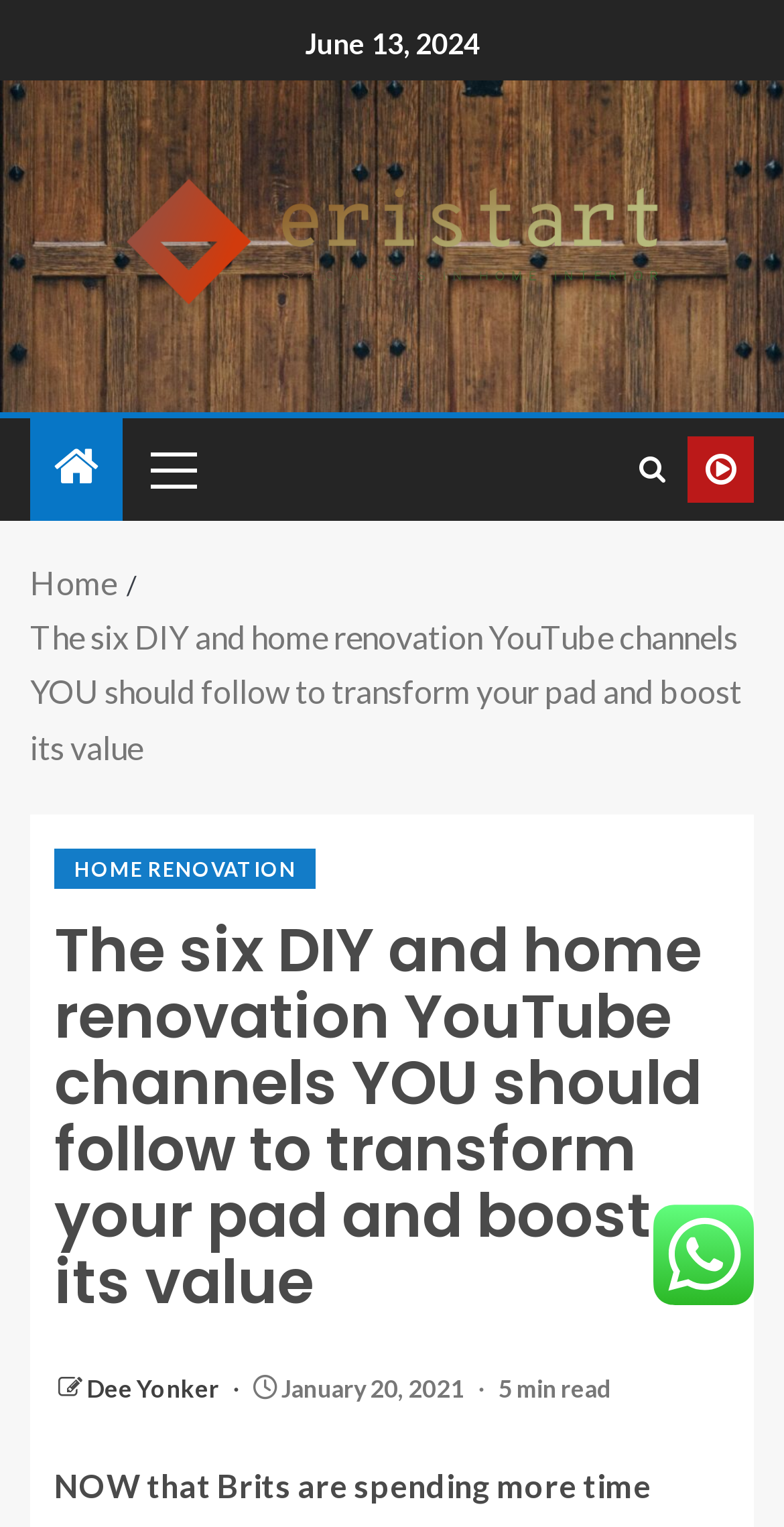Please find the bounding box coordinates of the element that needs to be clicked to perform the following instruction: "Check the author Dee Yonker's profile". The bounding box coordinates should be four float numbers between 0 and 1, represented as [left, top, right, bottom].

[0.11, 0.899, 0.285, 0.919]